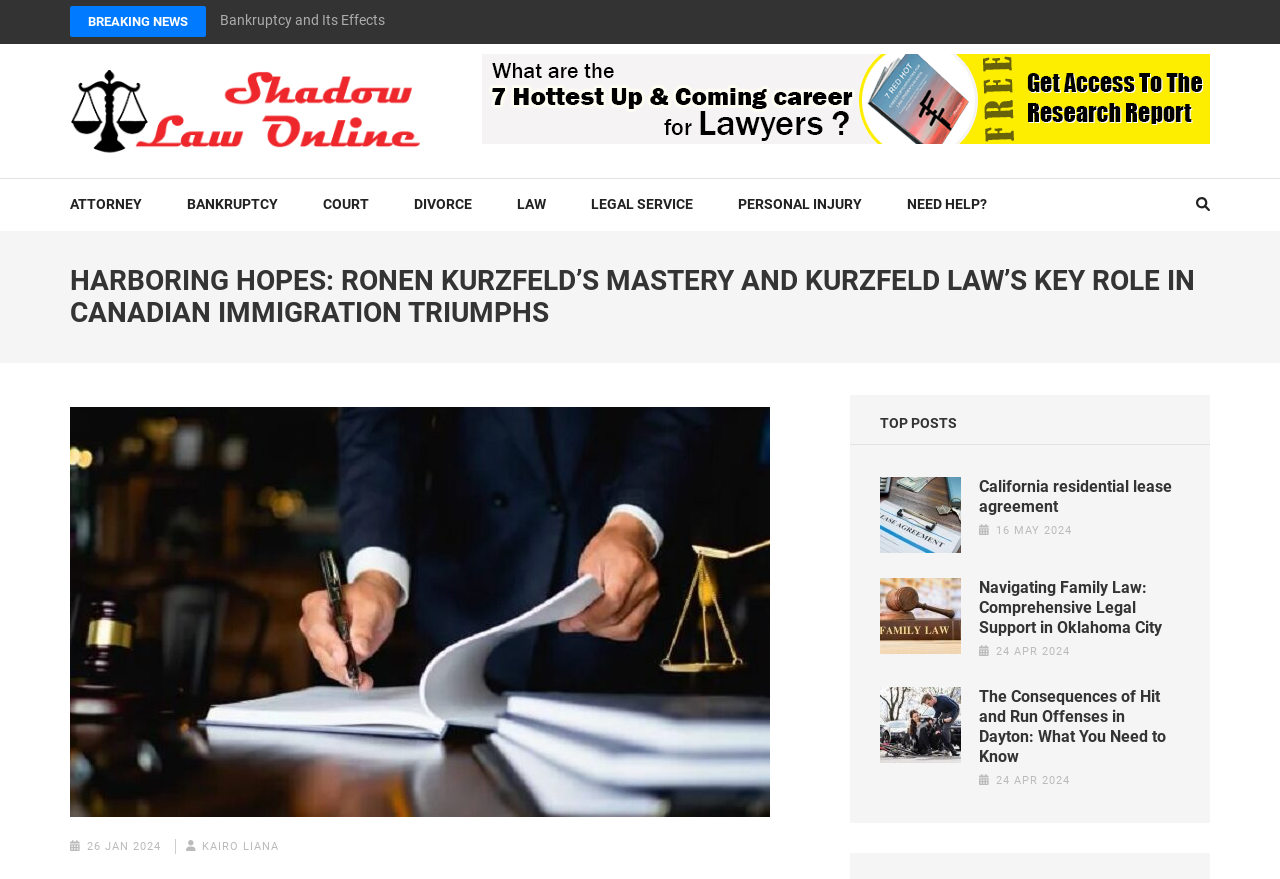Locate the UI element that matches the description Contact in the webpage screenshot. Return the bounding box coordinates in the format (top-left x, top-left y, bottom-right x, bottom-right y), with values ranging from 0 to 1.

None